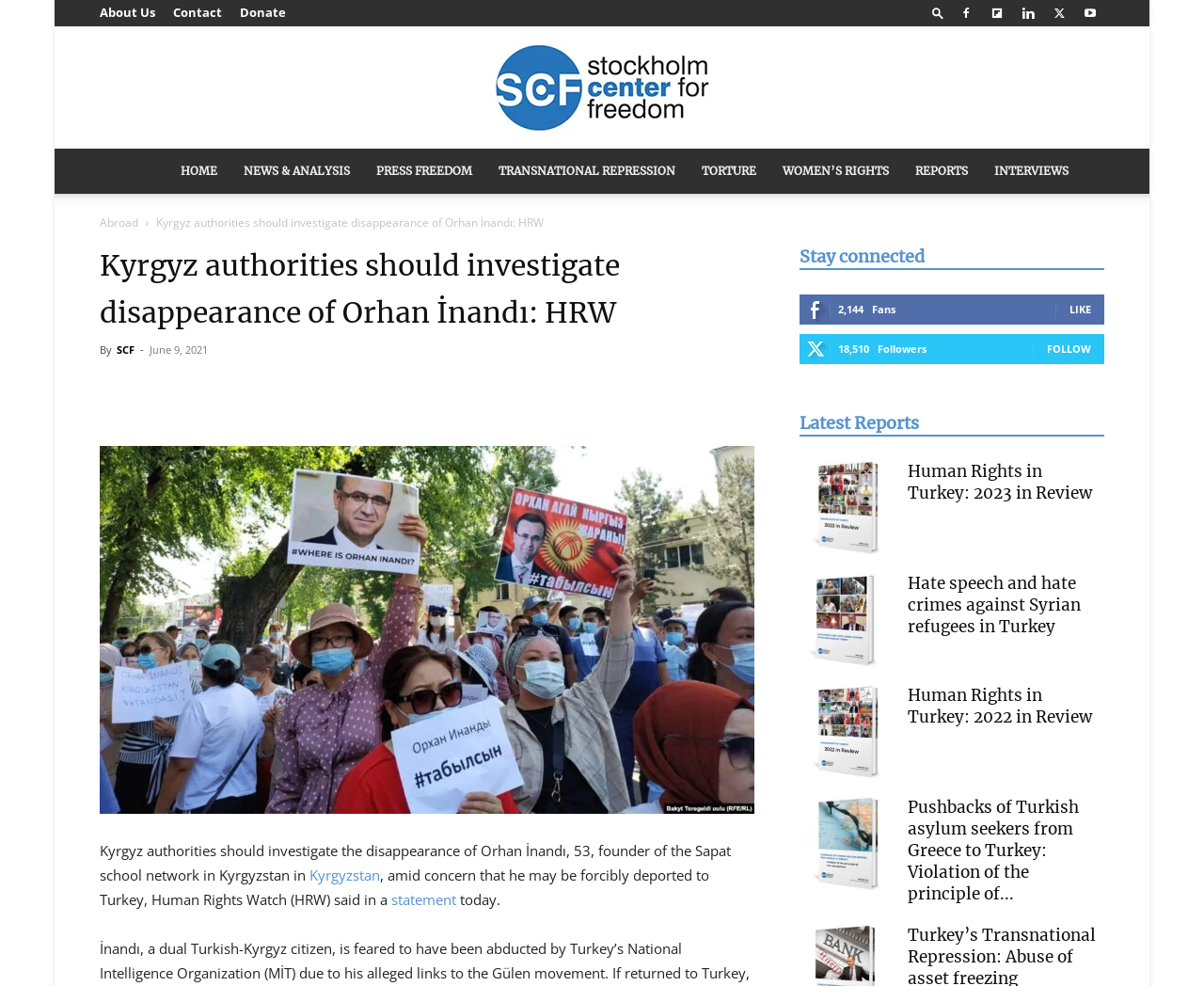How many social media followers does the organization have?
Using the image, elaborate on the answer with as much detail as possible.

I found the answer by looking at the static text '18,510' which is located next to the text 'Followers' and a 'FOLLOW' link, indicating that it is the number of social media followers of the organization.